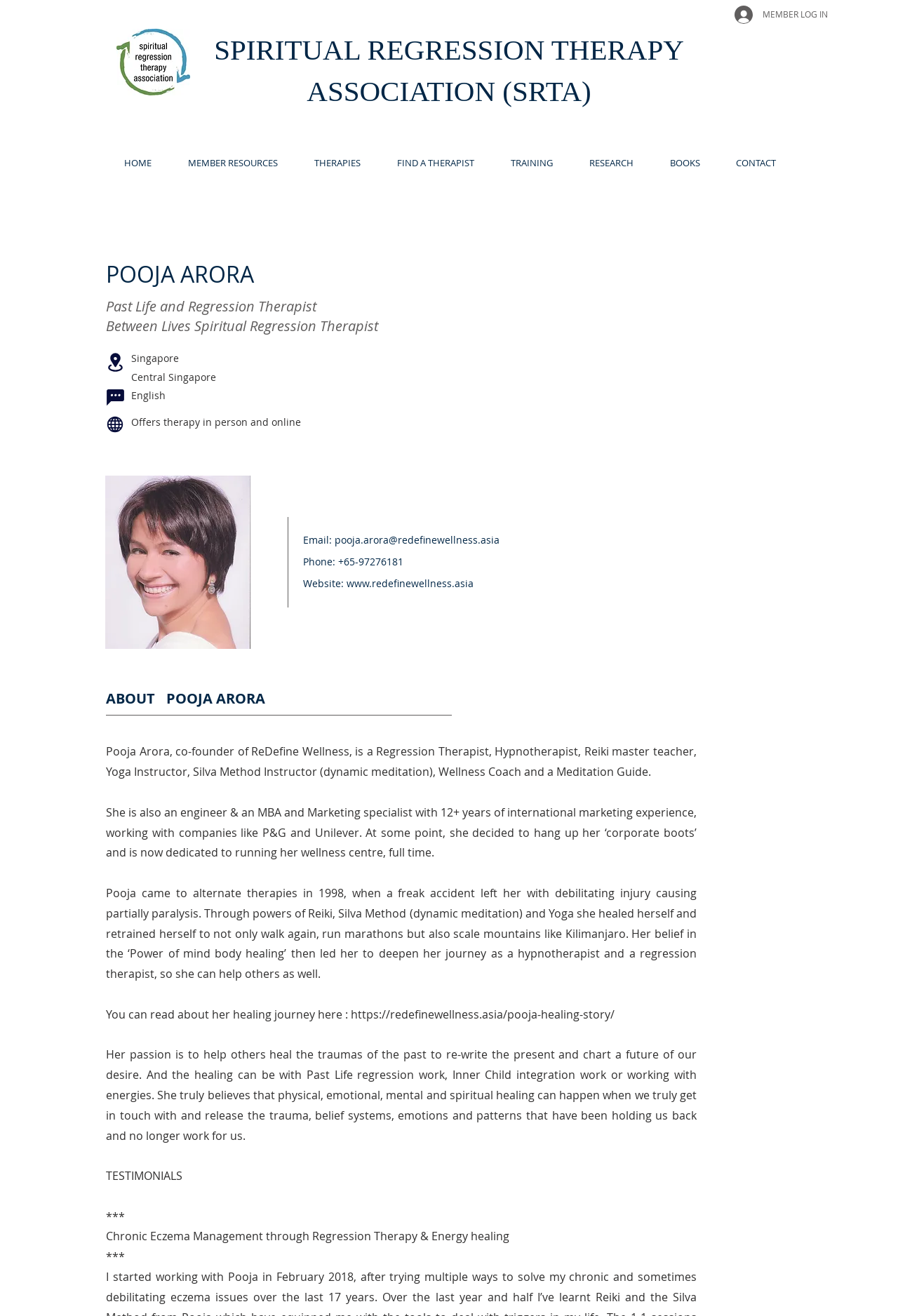Review the image closely and give a comprehensive answer to the question: What is Pooja Arora's profession?

Based on the webpage, Pooja Arora is a Regression Therapist, which is mentioned in the heading 'Past Life and Regression Therapist Between Lives Spiritual Regression Therapist' and also in the static text 'Pooja Arora, co-founder of ReDefine Wellness, is a Regression Therapist, Hypnotherapist, Reiki master teacher, Yoga Instructor, Silva Method Instructor (dynamic meditation), Wellness Coach and a Meditation Guide.'